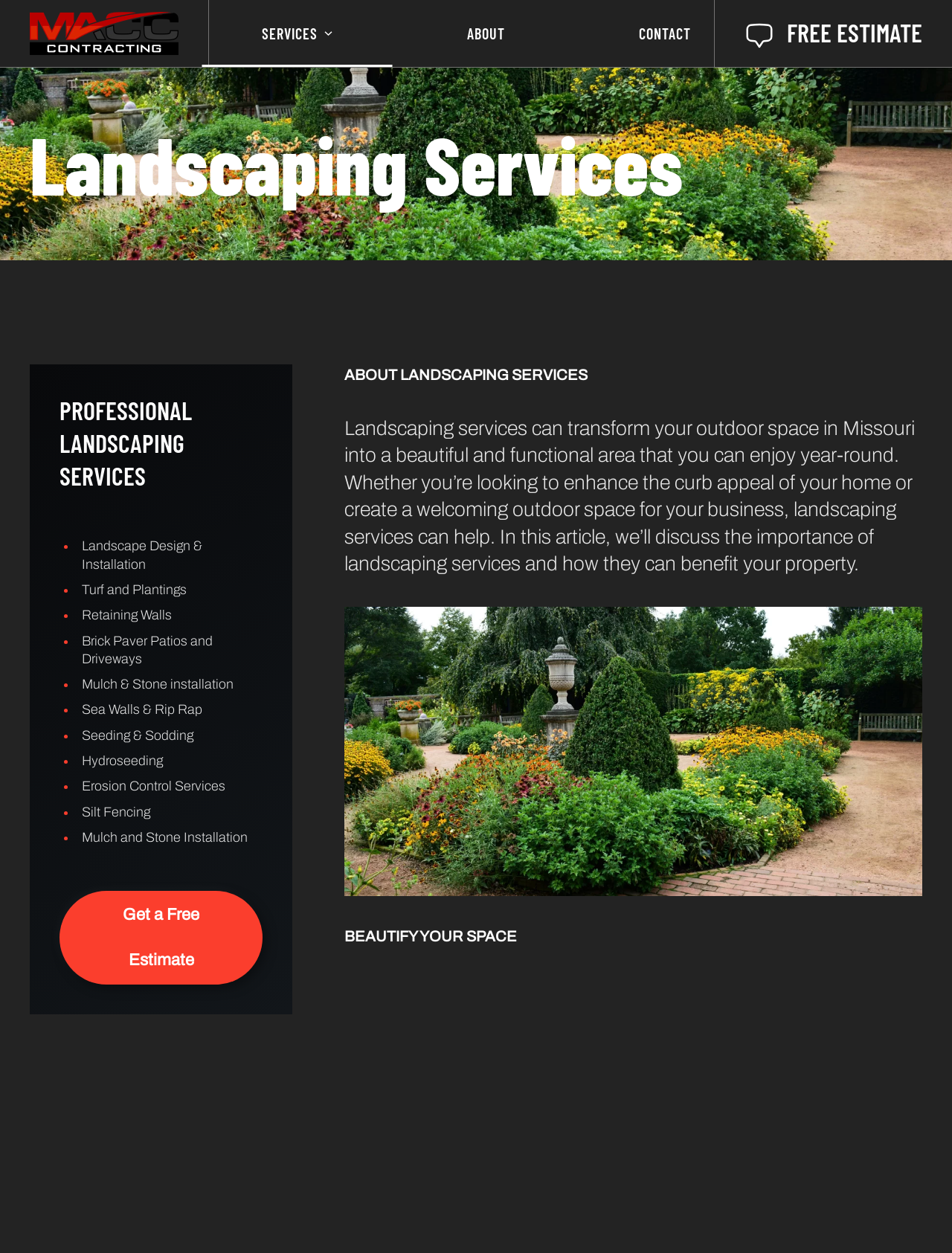How can I get a free estimate for landscaping services?
Give a single word or phrase as your answer by examining the image.

Click on 'Get a Free Estimate' link